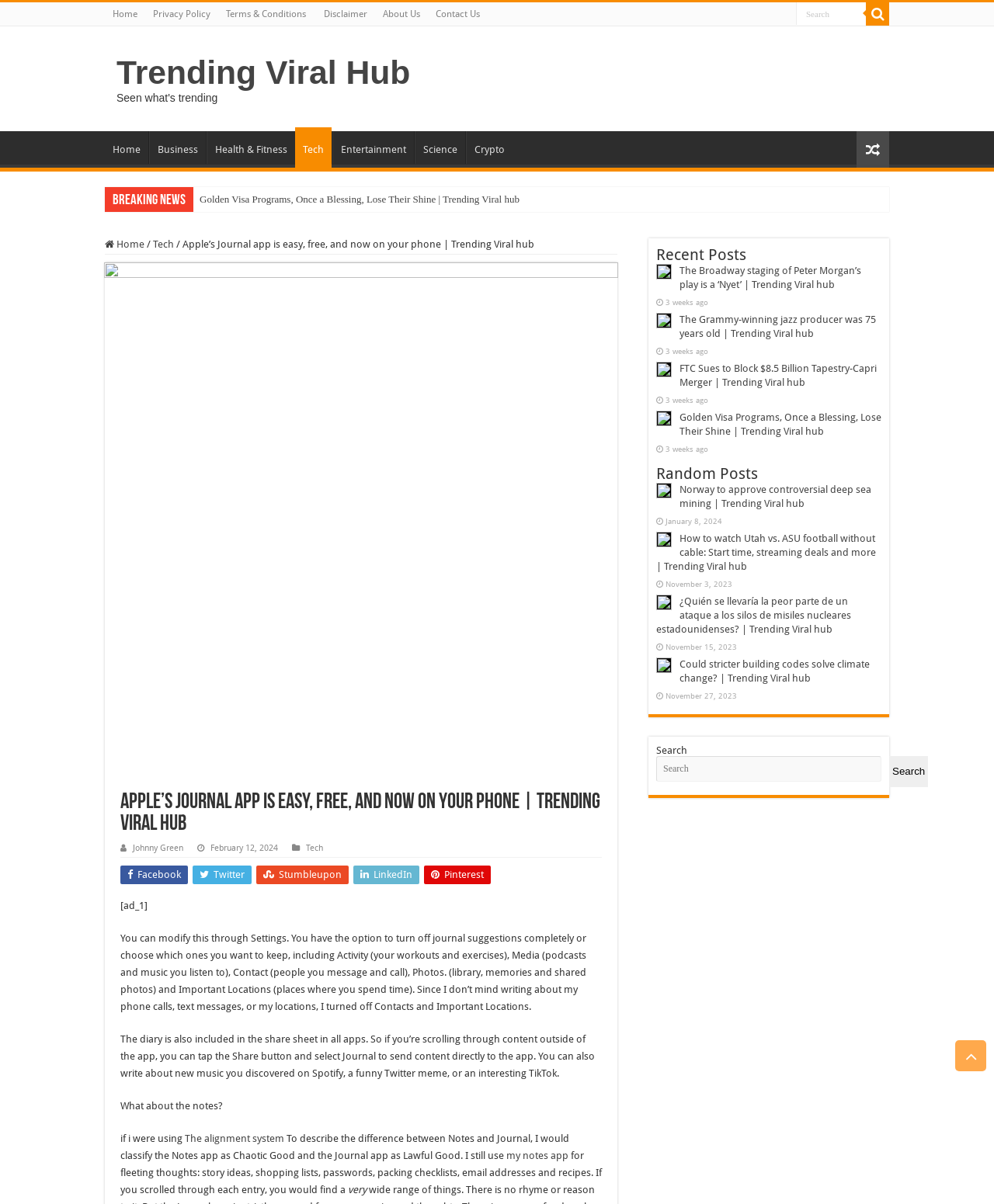Find the bounding box coordinates for the area that must be clicked to perform this action: "Click on the Home link".

[0.105, 0.002, 0.146, 0.021]